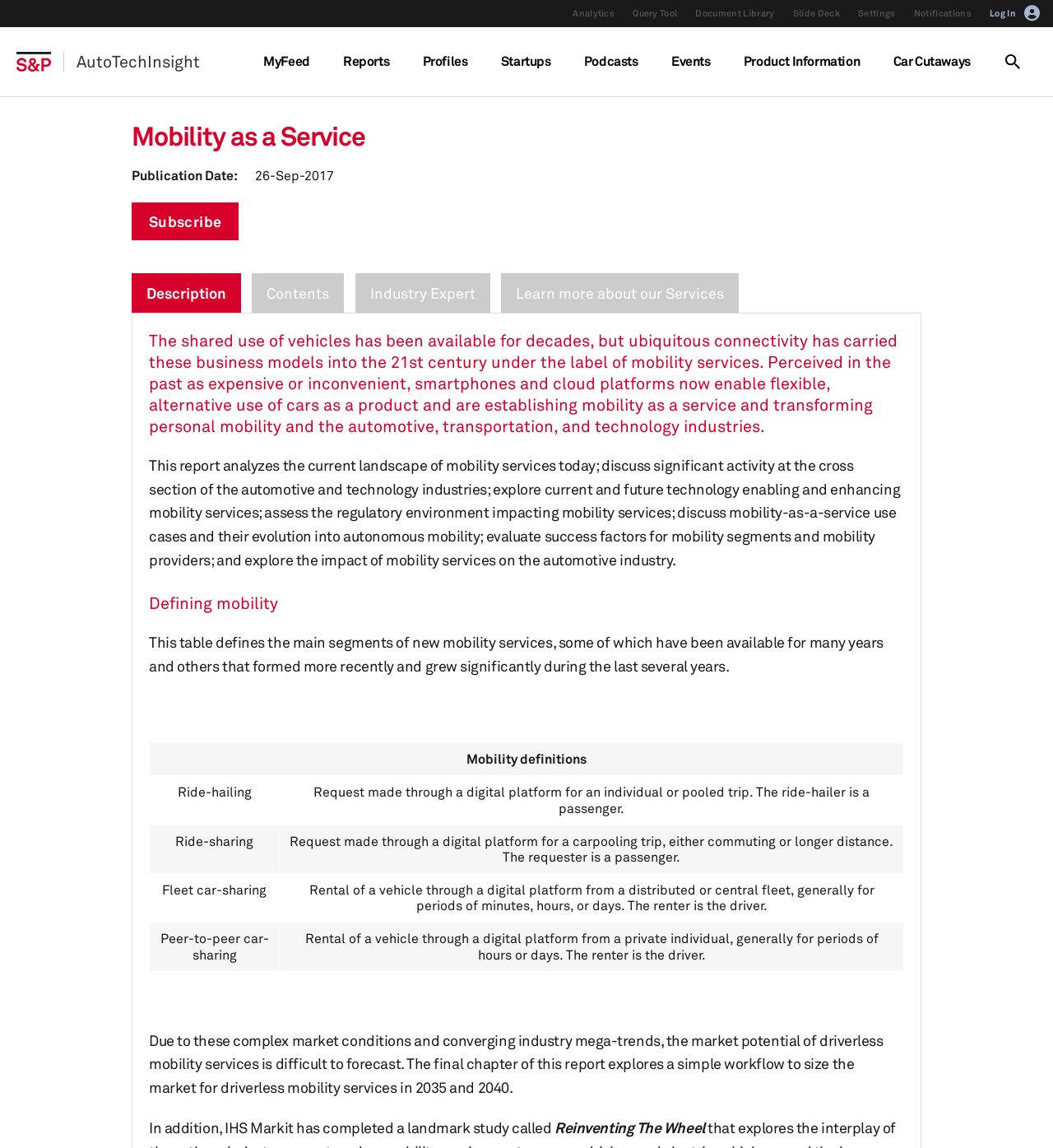Determine the bounding box coordinates for the clickable element to execute this instruction: "Click on Gambit Earrings". Provide the coordinates as four float numbers between 0 and 1, i.e., [left, top, right, bottom].

None